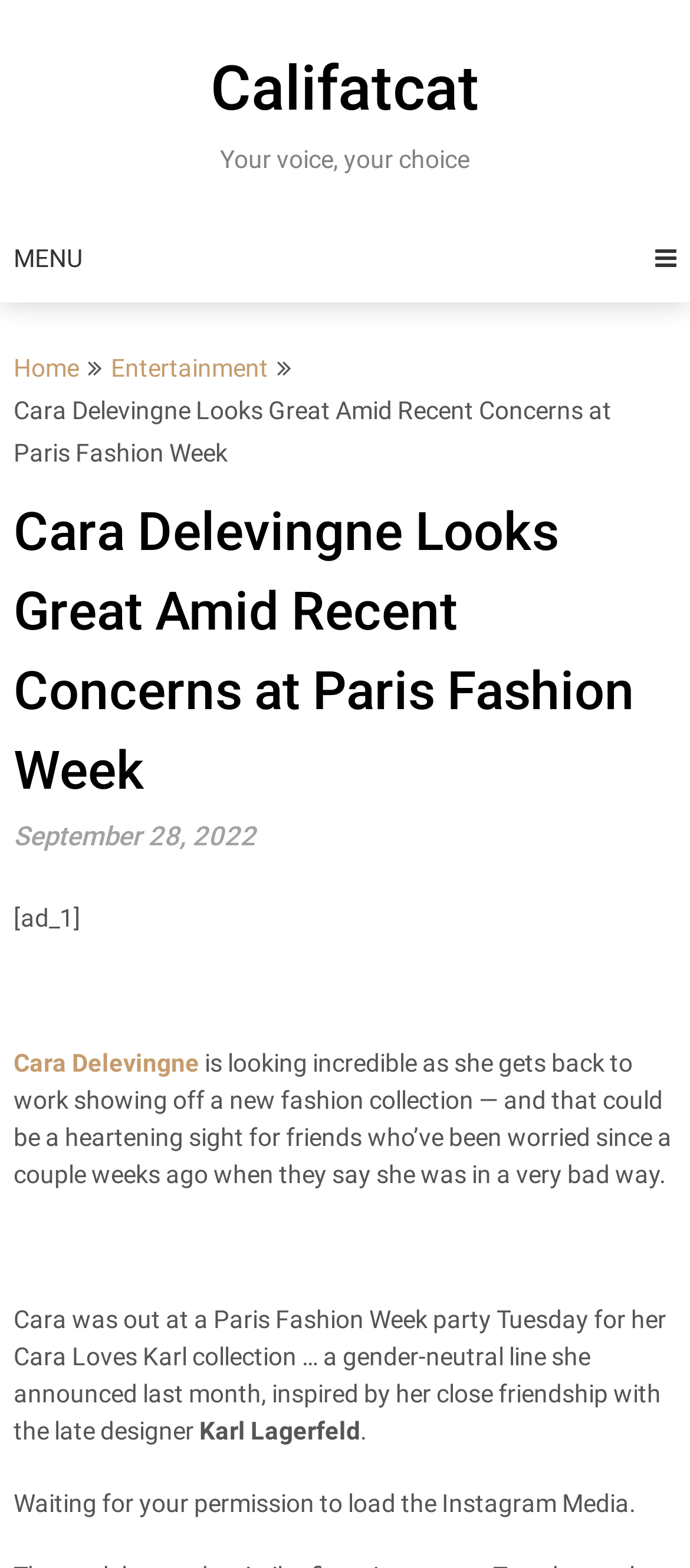Bounding box coordinates are specified in the format (top-left x, top-left y, bottom-right x, bottom-right y). All values are floating point numbers bounded between 0 and 1. Please provide the bounding box coordinate of the region this sentence describes: Uncategorized

None